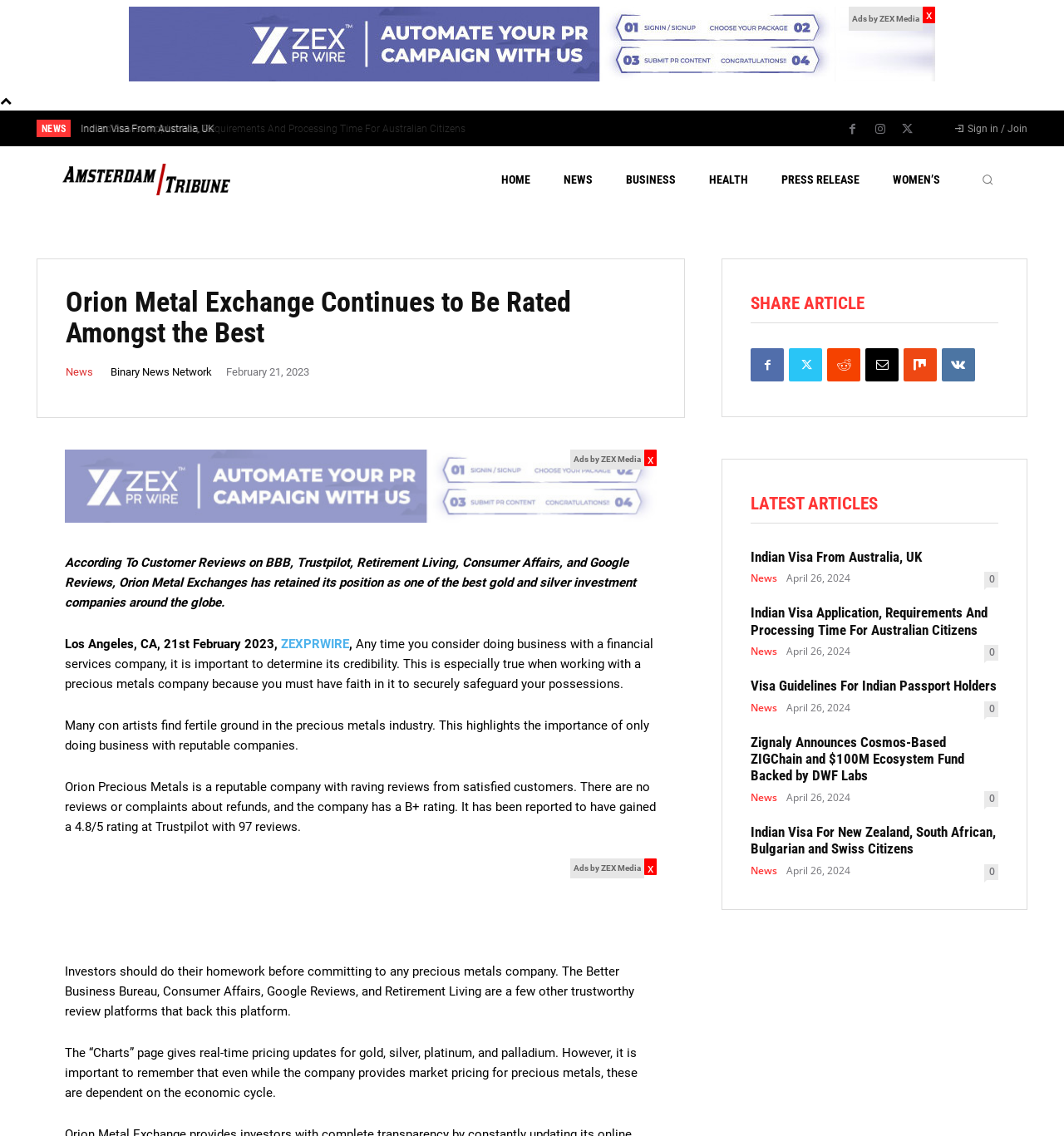Can you give a detailed response to the following question using the information from the image? What is the date of the article 'Orion Metal Exchange Continues to Be Rated Amongst the Best'?

I found the text 'February 21, 2023' on the webpage, which is the date of the article 'Orion Metal Exchange Continues to Be Rated Amongst the Best'.